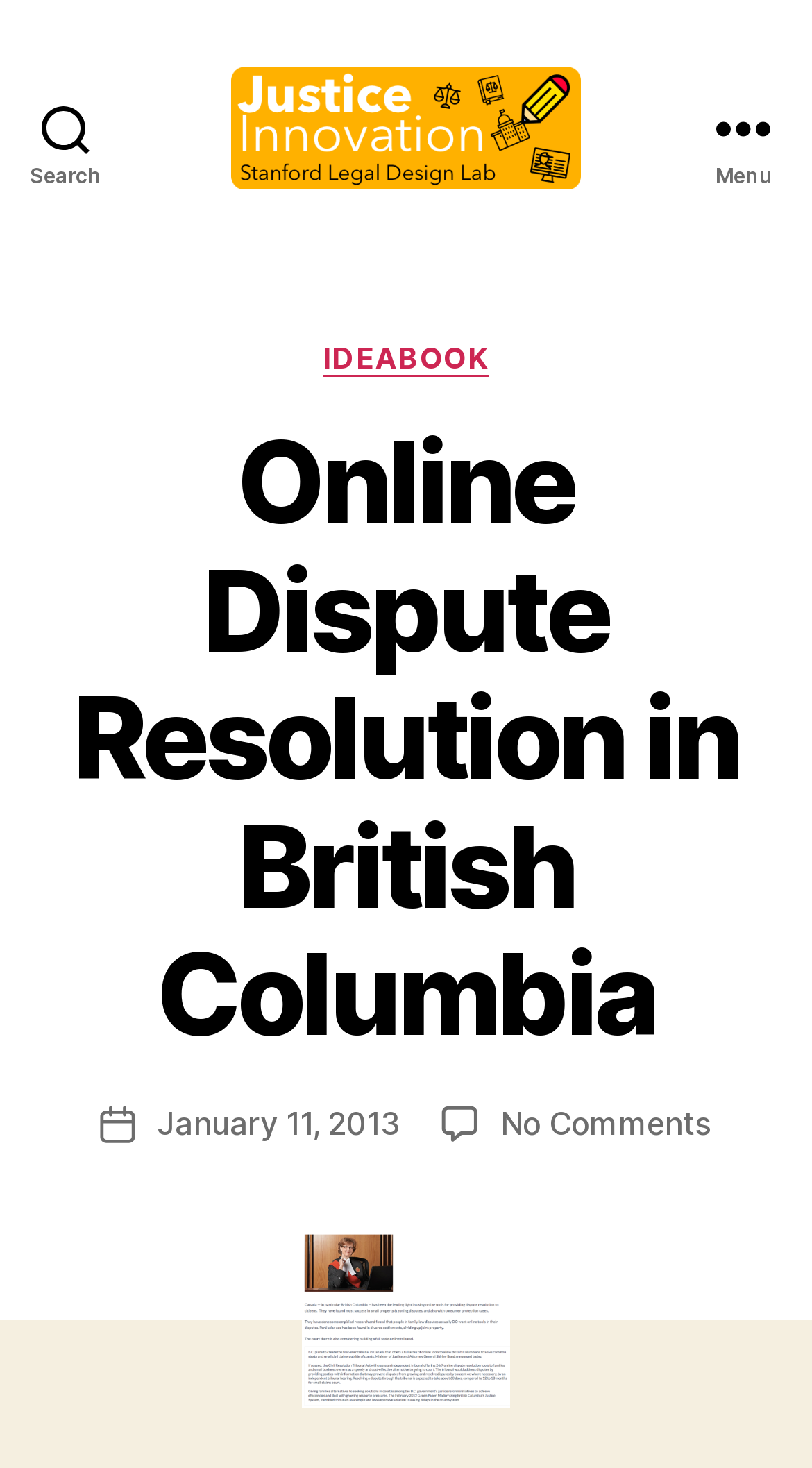Please look at the image and answer the question with a detailed explanation: What is the name of the author?

I found the author's name by looking at the text 'By' followed by a link 'Margaret' which indicates the author's name.